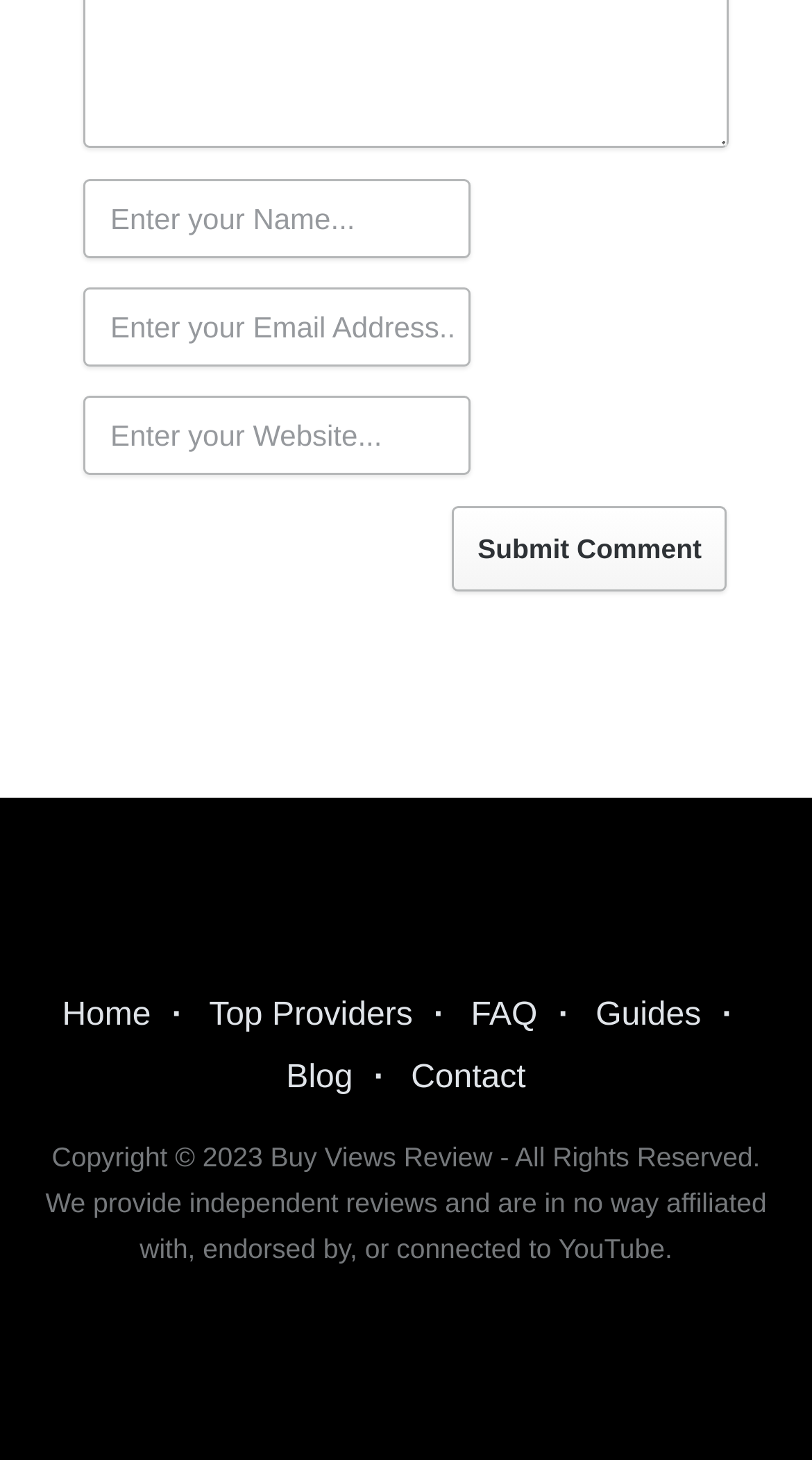Find the bounding box coordinates of the element's region that should be clicked in order to follow the given instruction: "Contact us". The coordinates should consist of four float numbers between 0 and 1, i.e., [left, top, right, bottom].

[0.506, 0.726, 0.648, 0.75]